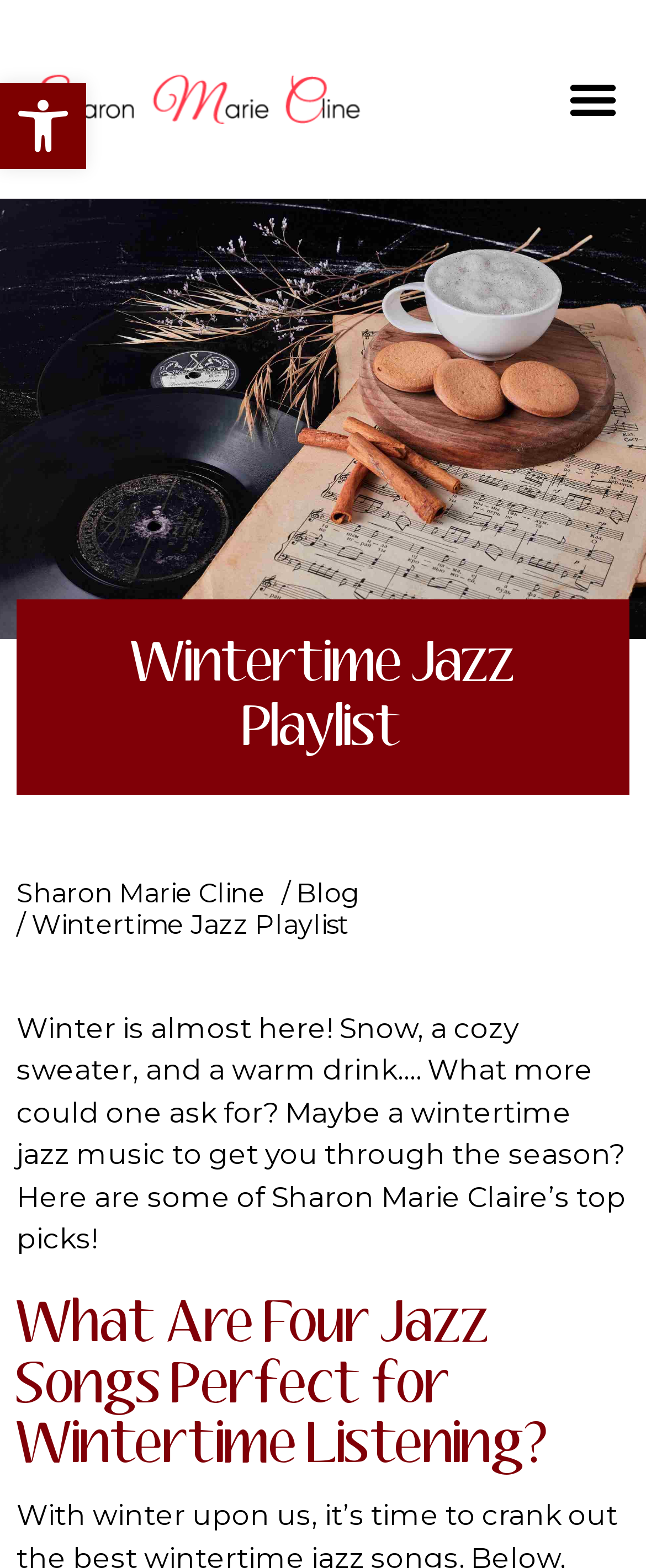Given the description: "Sharon Marie Cline", determine the bounding box coordinates of the UI element. The coordinates should be formatted as four float numbers between 0 and 1, [left, top, right, bottom].

[0.026, 0.56, 0.41, 0.58]